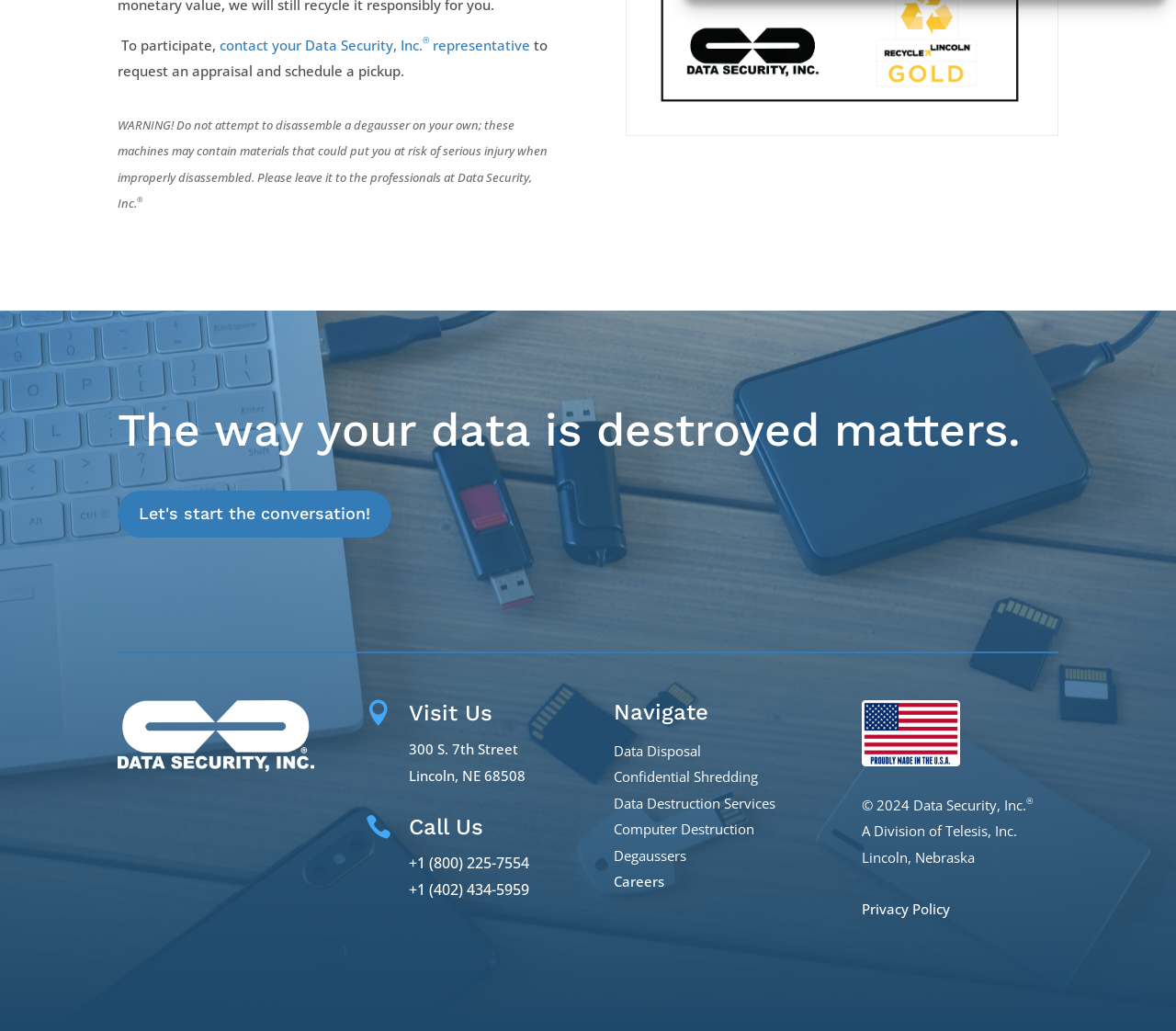Kindly determine the bounding box coordinates for the area that needs to be clicked to execute this instruction: "visit 300 S. 7th Street".

[0.348, 0.718, 0.441, 0.735]